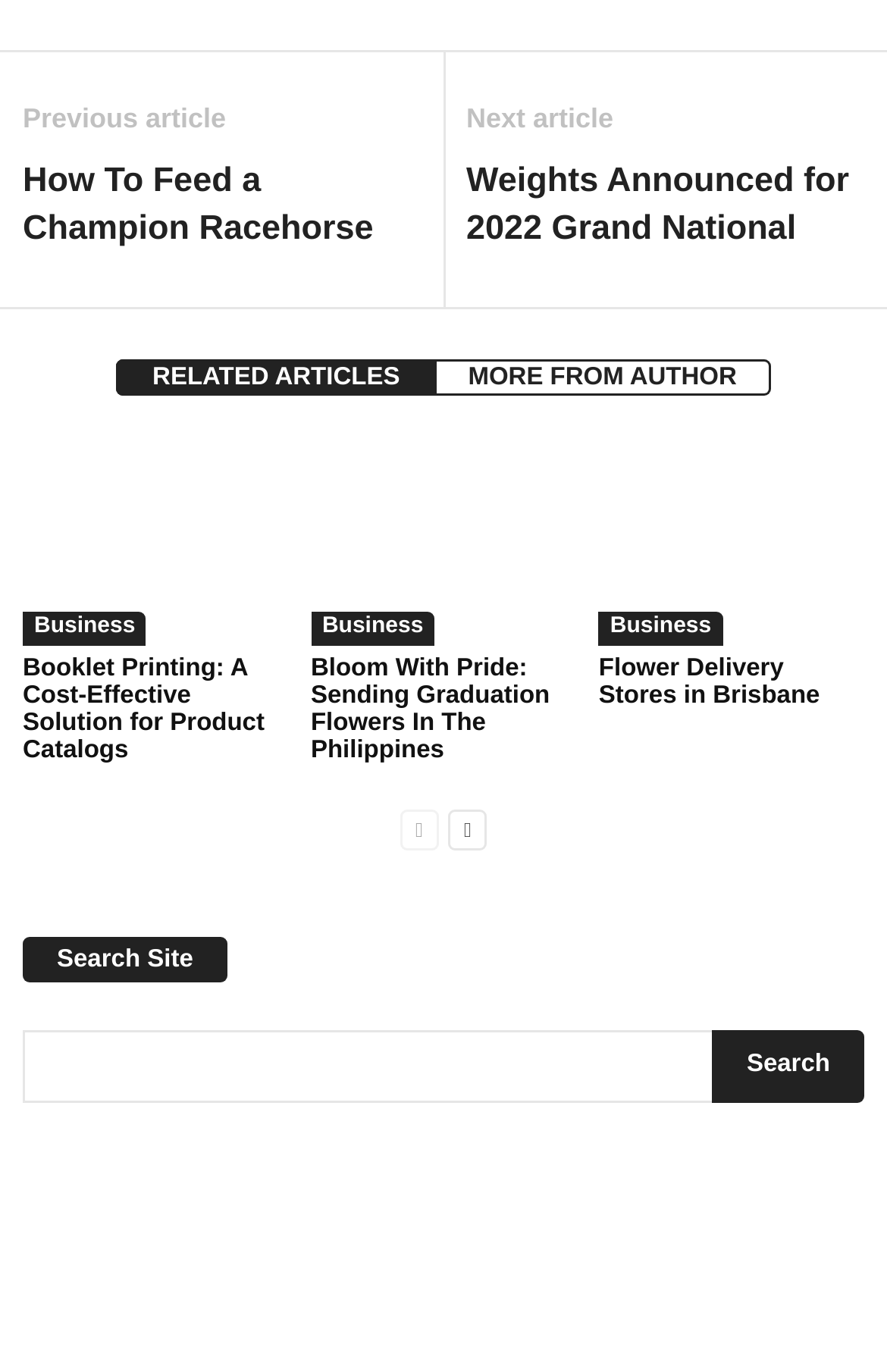How many related articles are displayed on the webpage?
Examine the screenshot and reply with a single word or phrase.

3